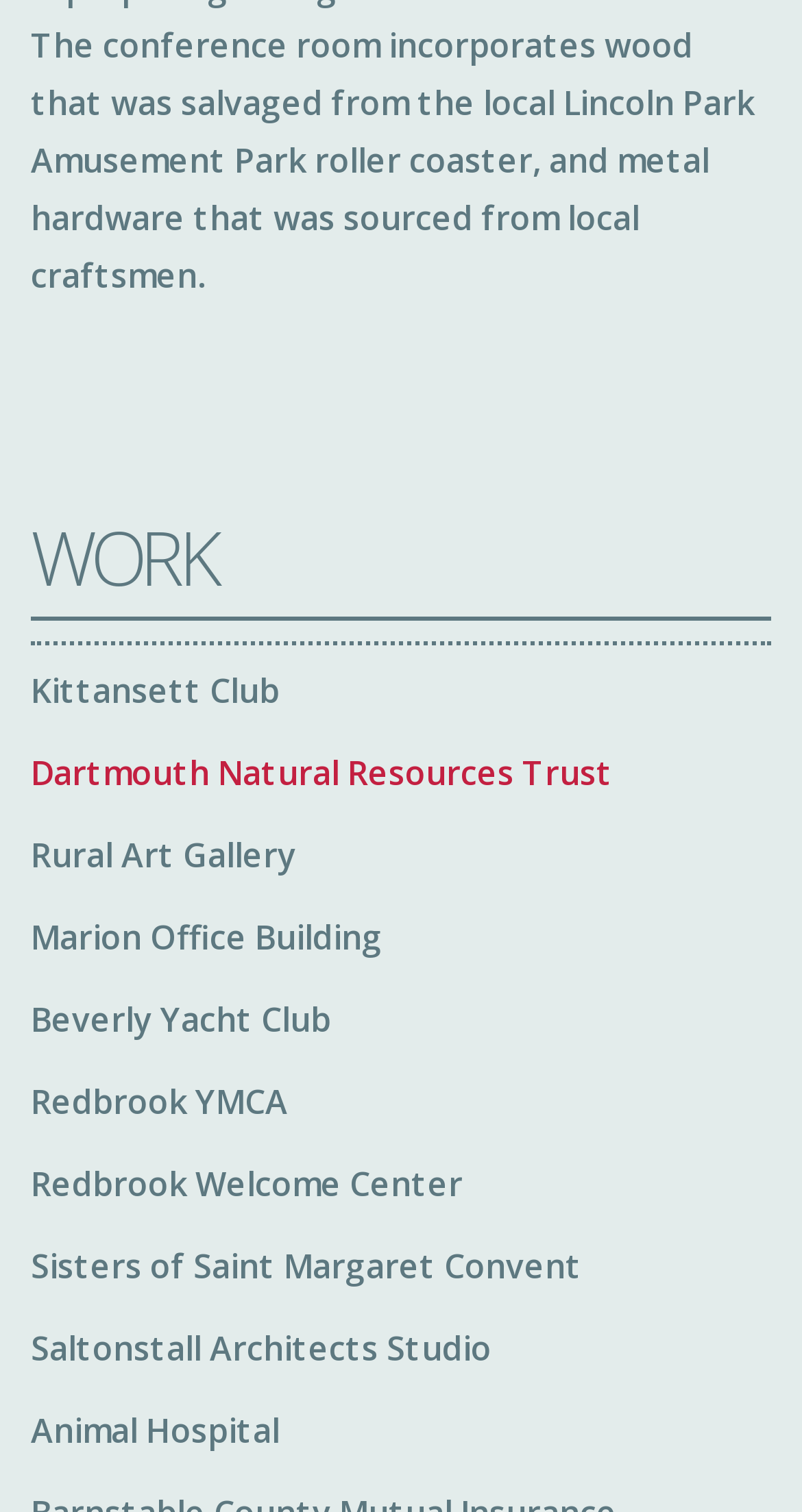Are the links on the webpage organized alphabetically?
Give a one-word or short-phrase answer derived from the screenshot.

Yes